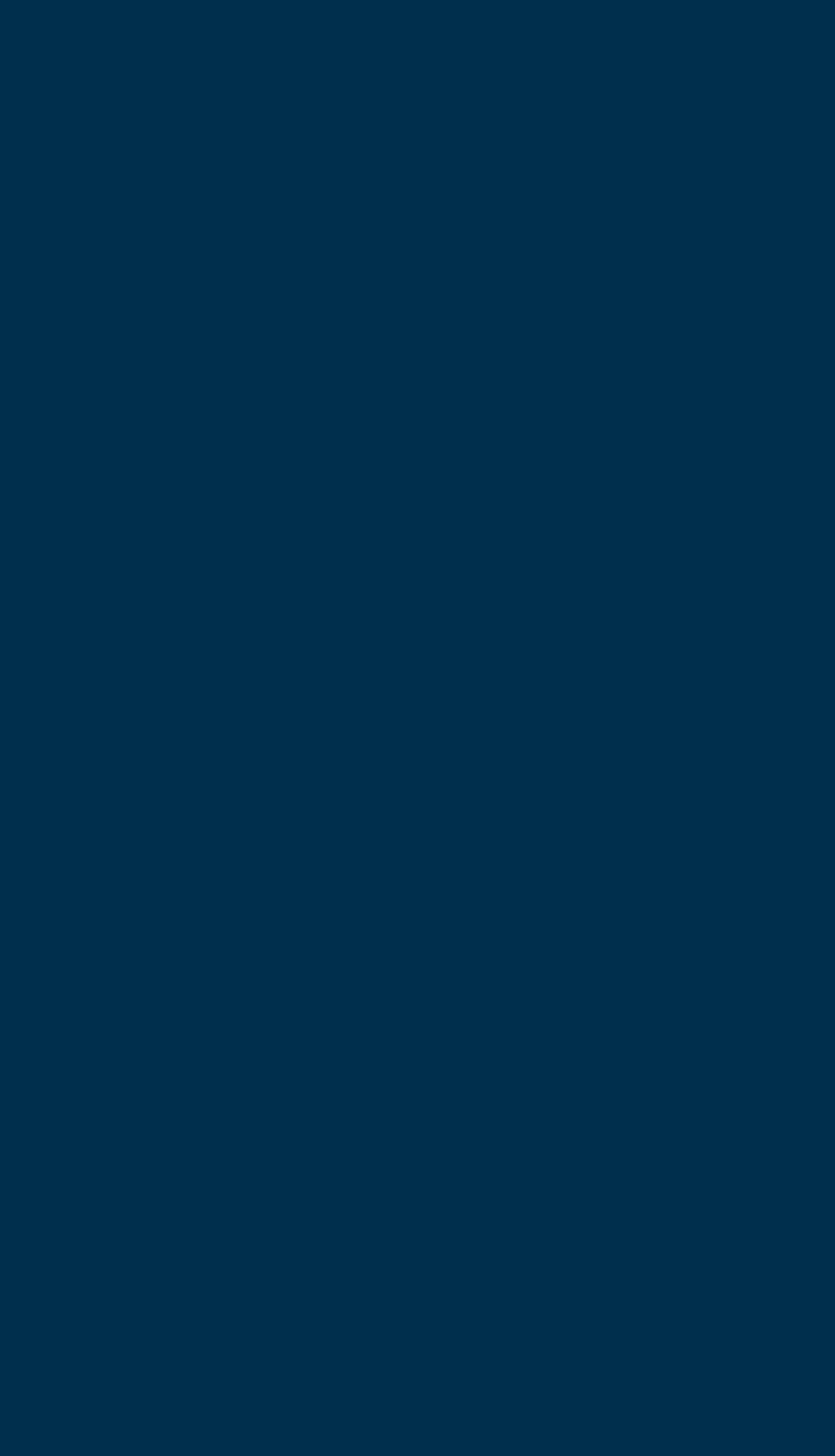Respond to the following question using a concise word or phrase: 
What is the first link on the webpage?

SIMULATORS